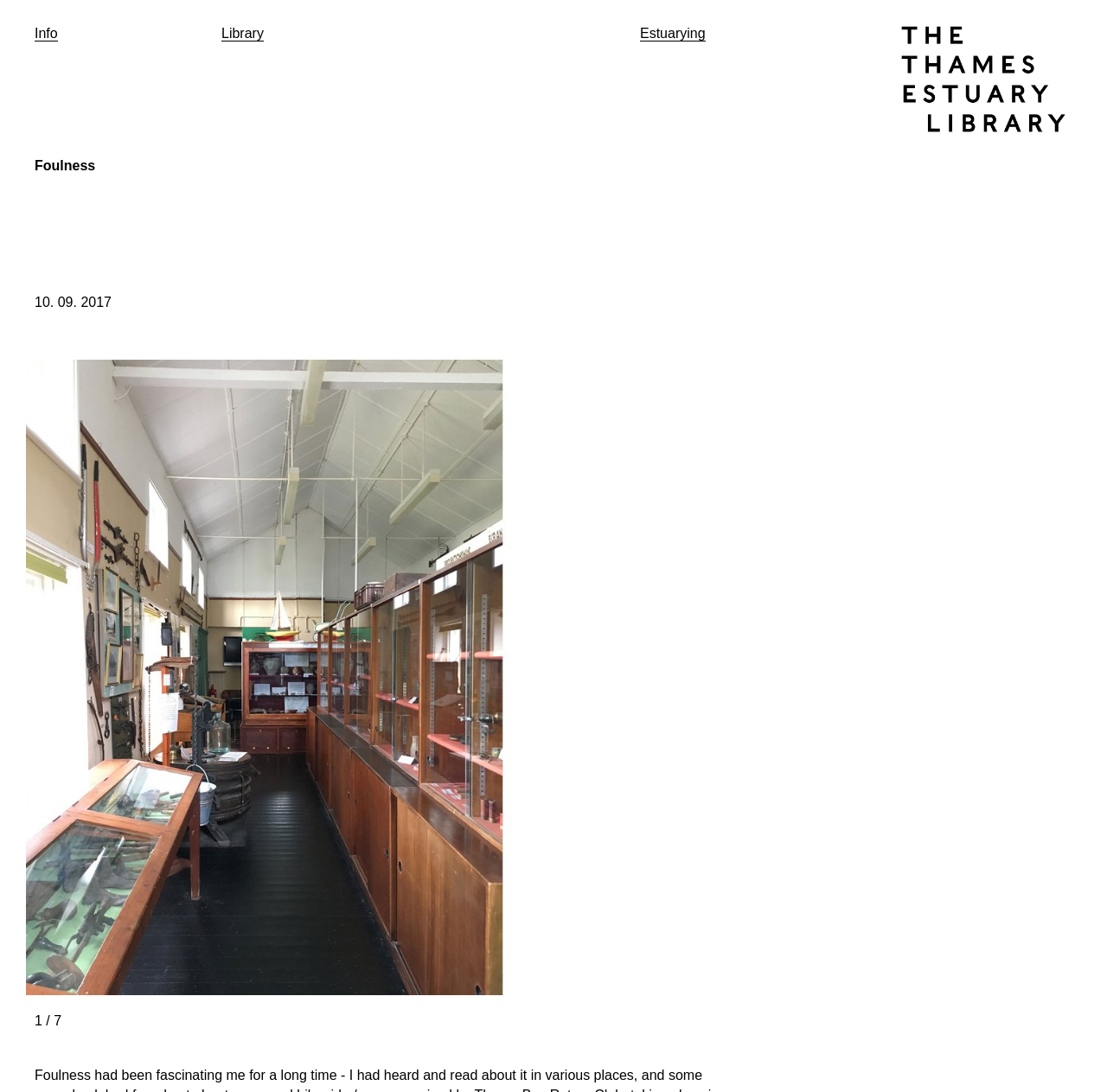Convey a detailed summary of the webpage, mentioning all key elements.

The webpage appears to be a library or information page related to the Thames Estuary, specifically focused on Foulness. At the top left, there are three links: "Library", "Info", and "Estuarying". To the right of these links, there is a heading that reads "The Thames Estuary Library", which is also a clickable link. 

Below these top elements, there is a heading that reads "Foulness", taking up most of the width of the page. Underneath this heading, there is a date "10. 09. 2017" displayed. The main content of the page is an image, labeled "Foulness_04.jpg", which occupies most of the page's area. At the bottom left of the page, there is a text "1 / 7", possibly indicating that this is the first of seven images or pages.